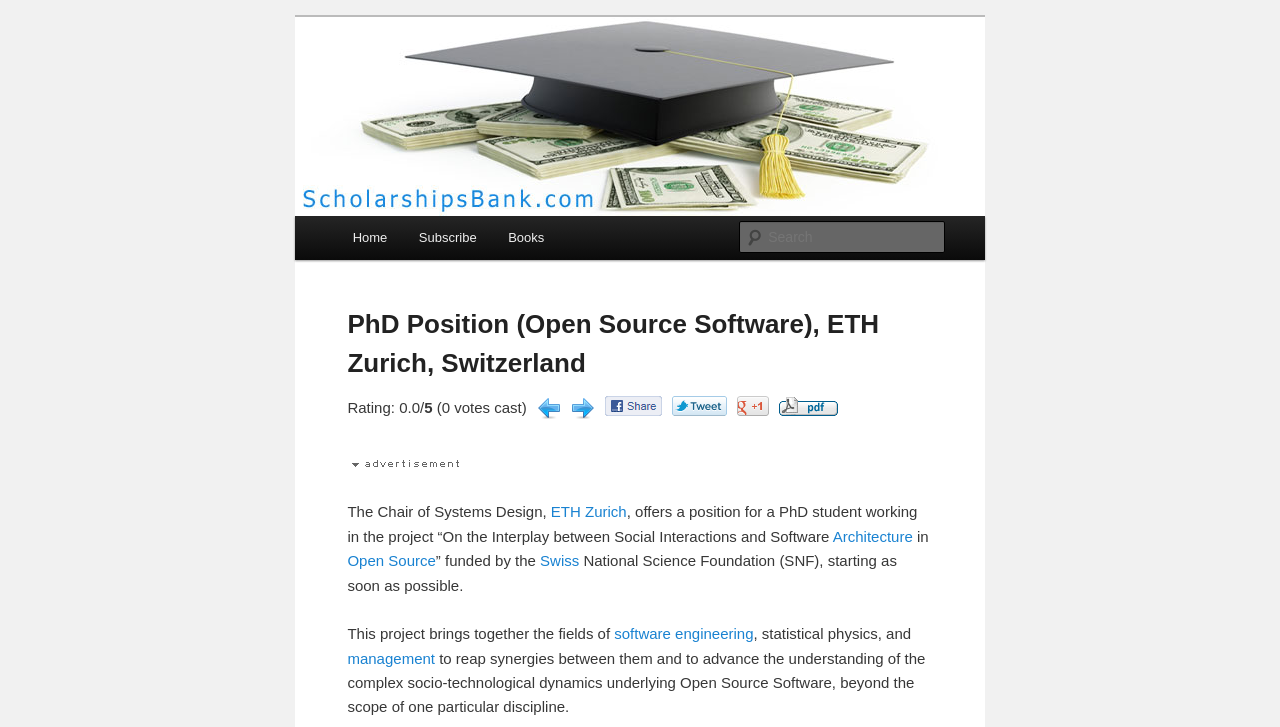What is the field of study related to the PhD position?
Based on the image, please offer an in-depth response to the question.

I found the answer by analyzing the text content of the webpage, specifically the sentence '...brings together the fields of software engineering, statistical physics, and management...' which mentions the field of study.